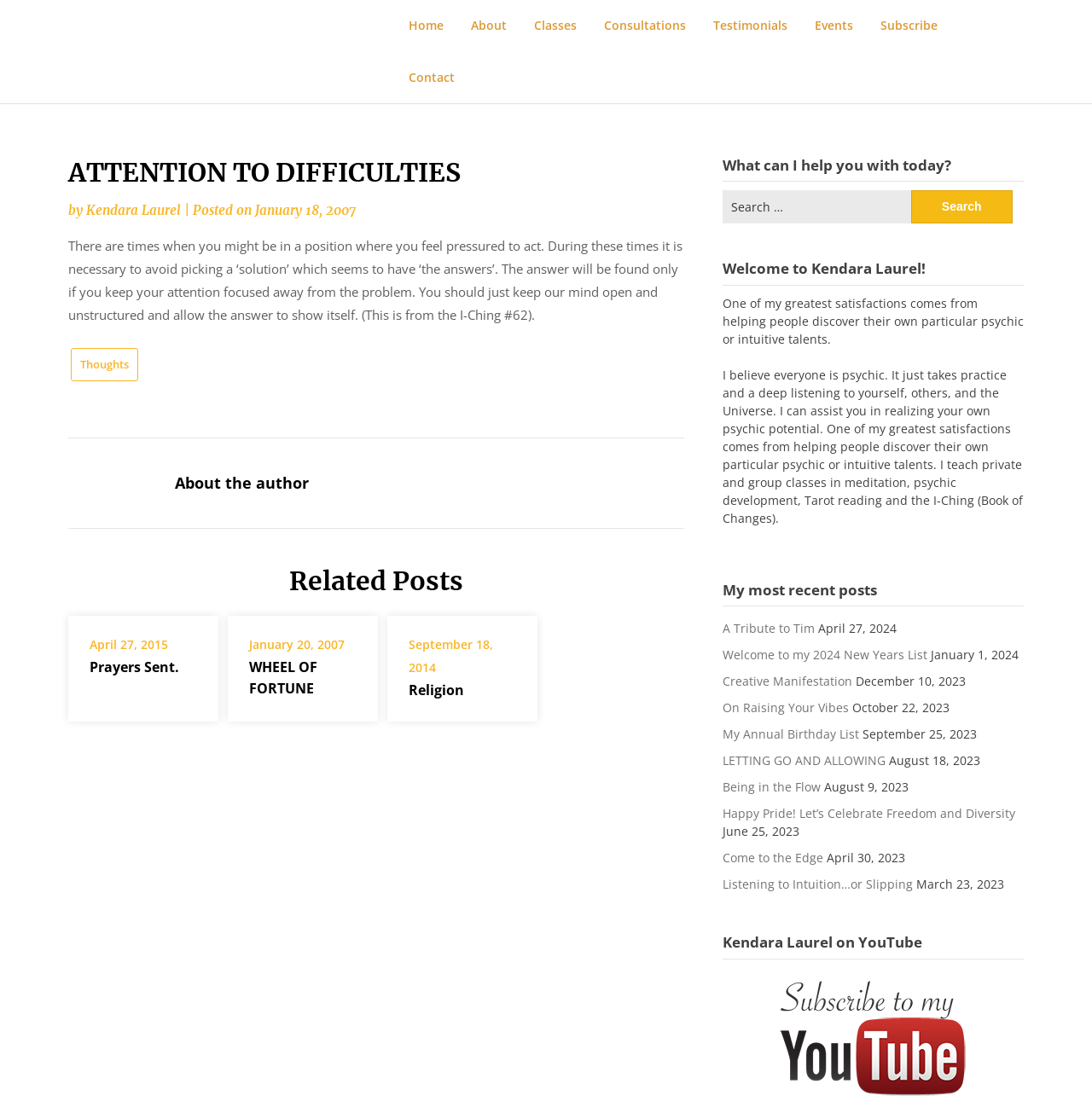Determine the bounding box coordinates of the clickable region to follow the instruction: "Click on the 'Home' link".

[0.362, 0.0, 0.419, 0.046]